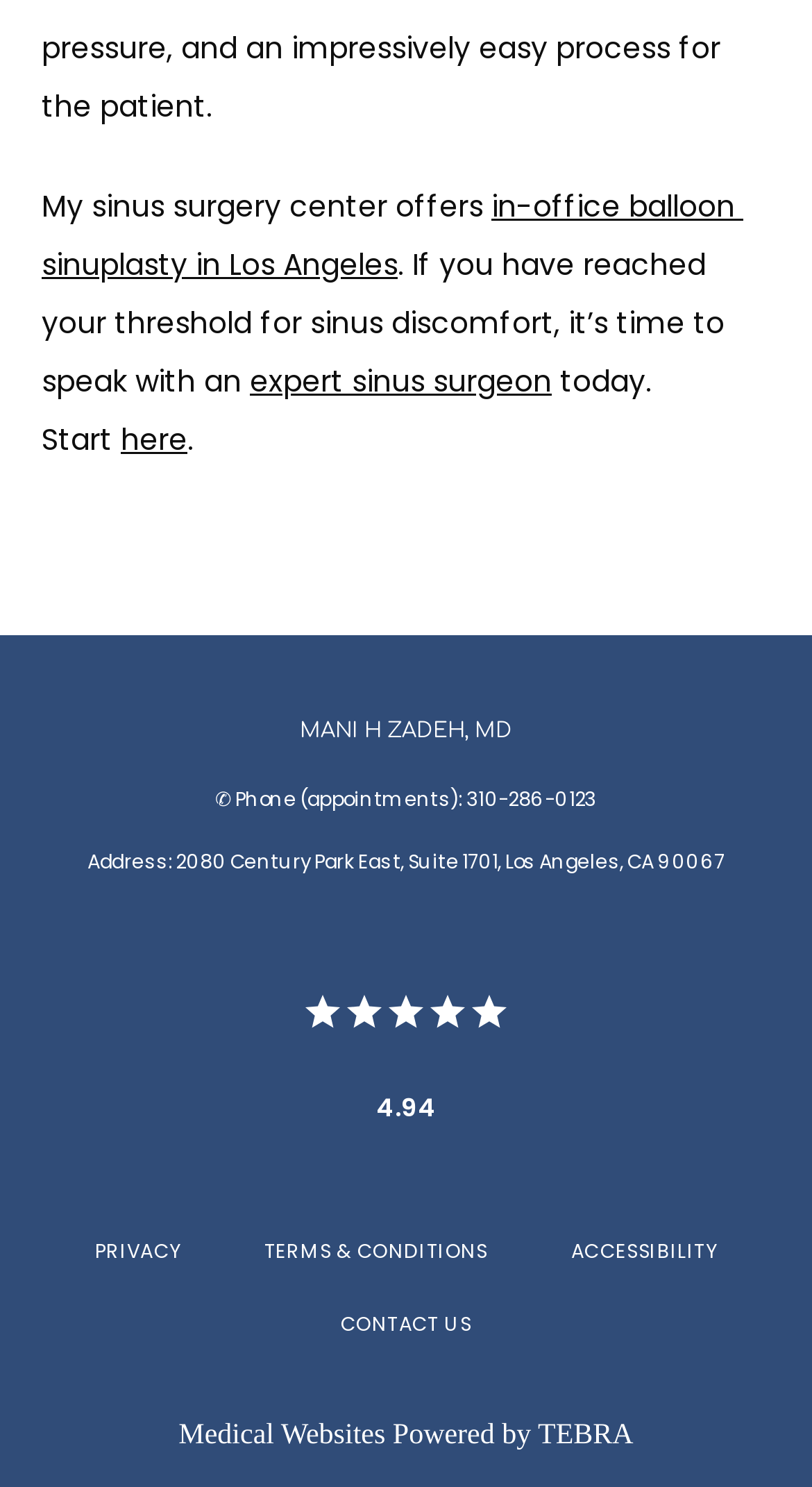Provide the bounding box coordinates for the UI element described in this sentence: "Accessibility". The coordinates should be four float values between 0 and 1, i.e., [left, top, right, bottom].

[0.703, 0.832, 0.883, 0.85]